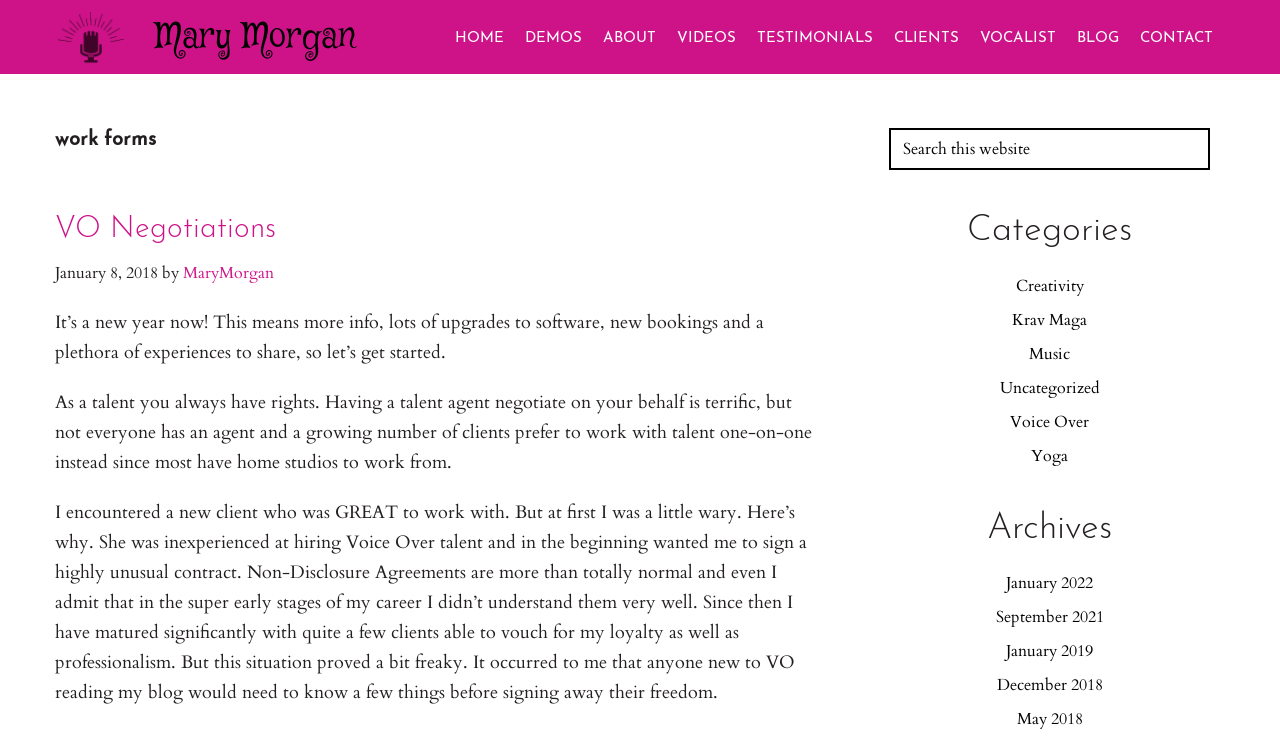Please specify the bounding box coordinates of the region to click in order to perform the following instruction: "go to 'Archives' section".

[0.695, 0.683, 0.945, 0.741]